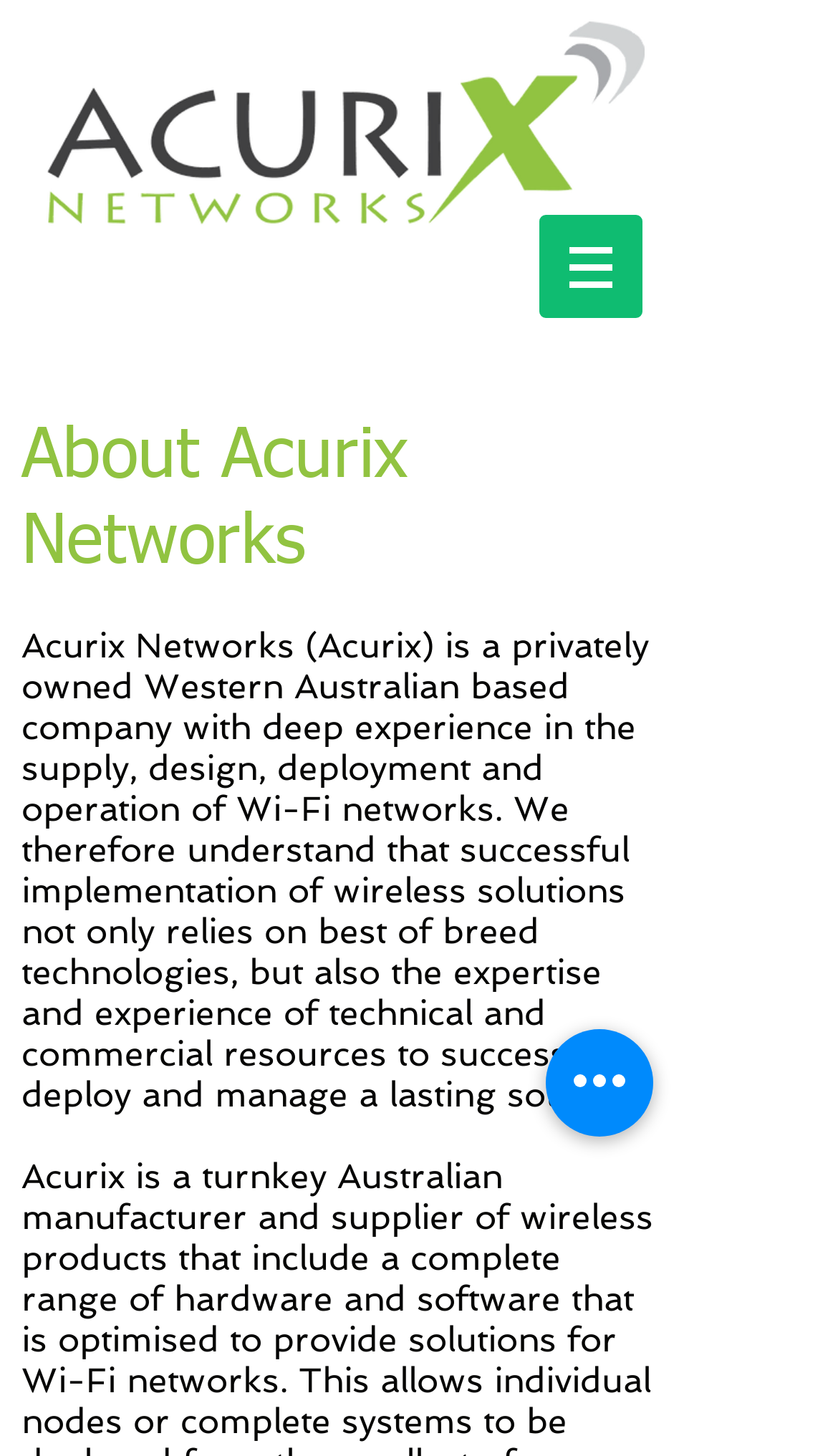Given the element description aria-label="Quick actions", predict the bounding box coordinates for the UI element in the webpage screenshot. The format should be (top-left x, top-left y, bottom-right x, bottom-right y), and the values should be between 0 and 1.

[0.651, 0.707, 0.779, 0.781]